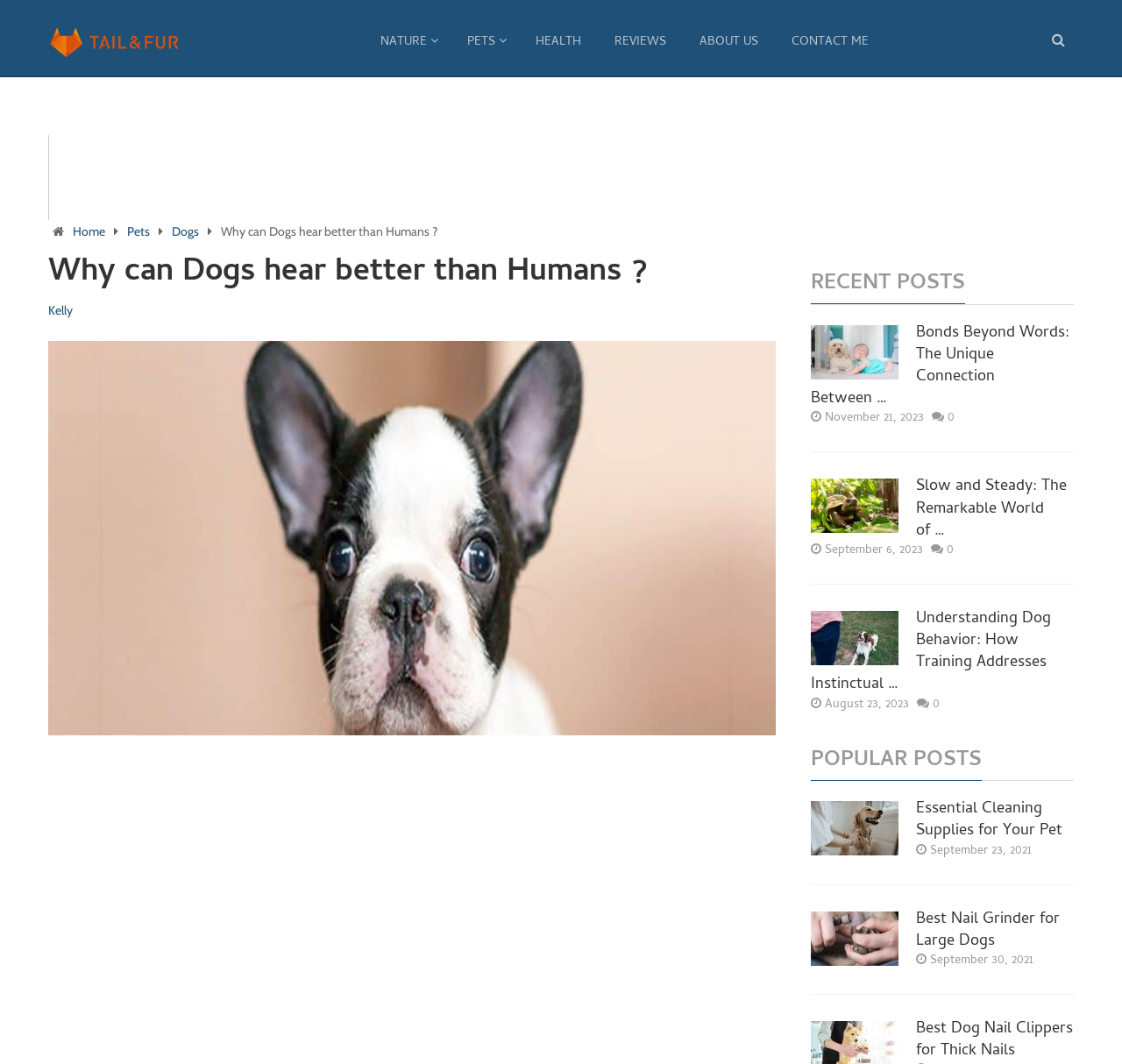Please find the bounding box coordinates of the clickable region needed to complete the following instruction: "Follow Impact 100 on Facebook". The bounding box coordinates must consist of four float numbers between 0 and 1, i.e., [left, top, right, bottom].

None